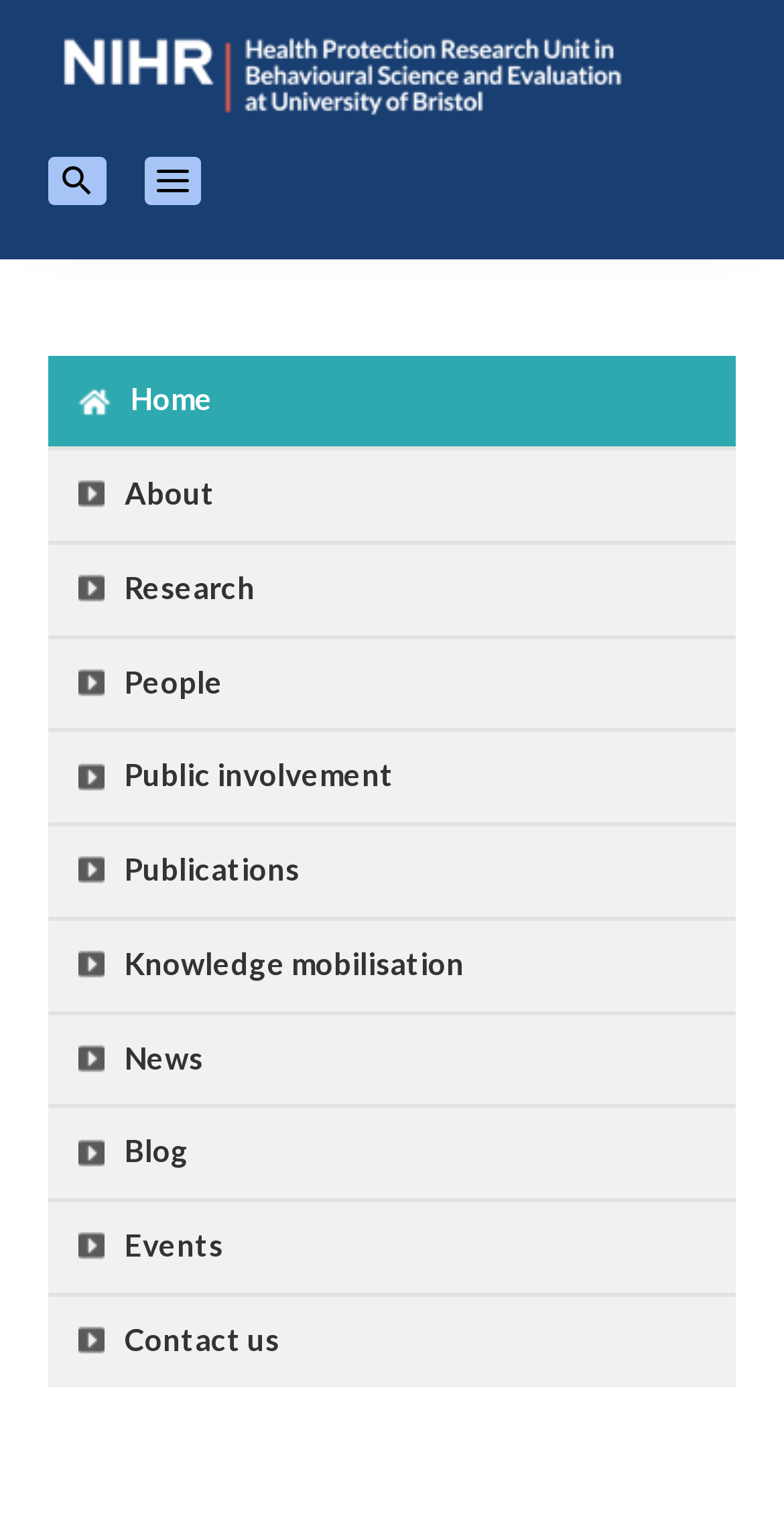Describe all the key features of the webpage in detail.

The webpage is about the NIHR Health Protection Research Unit in Behavioural Science and Evaluation at the University of Bristol, specifically focusing on the story of the low dead space project. 

At the top of the page, there is a navigation menu with two buttons, "TOGGLE SEARCH INTERFACE" and "TOGGLE EXTENDED NAVIGATION", positioned side by side. Below these buttons, there is an image with a link to the NIHR Health Protection Research Unit in Behavioural Science and Evaluation at the University of Bristol.

The main content of the page is divided into two sections. On the left side, there is a complementary section that takes up most of the page's width. Within this section, there are 10 links arranged vertically, including "Home", "About", "Research", "People", "Public involvement", "Publications", "Knowledge mobilisation", "News", "Blog", and "Events", followed by "Contact us" at the bottom. These links are evenly spaced and aligned to the left.